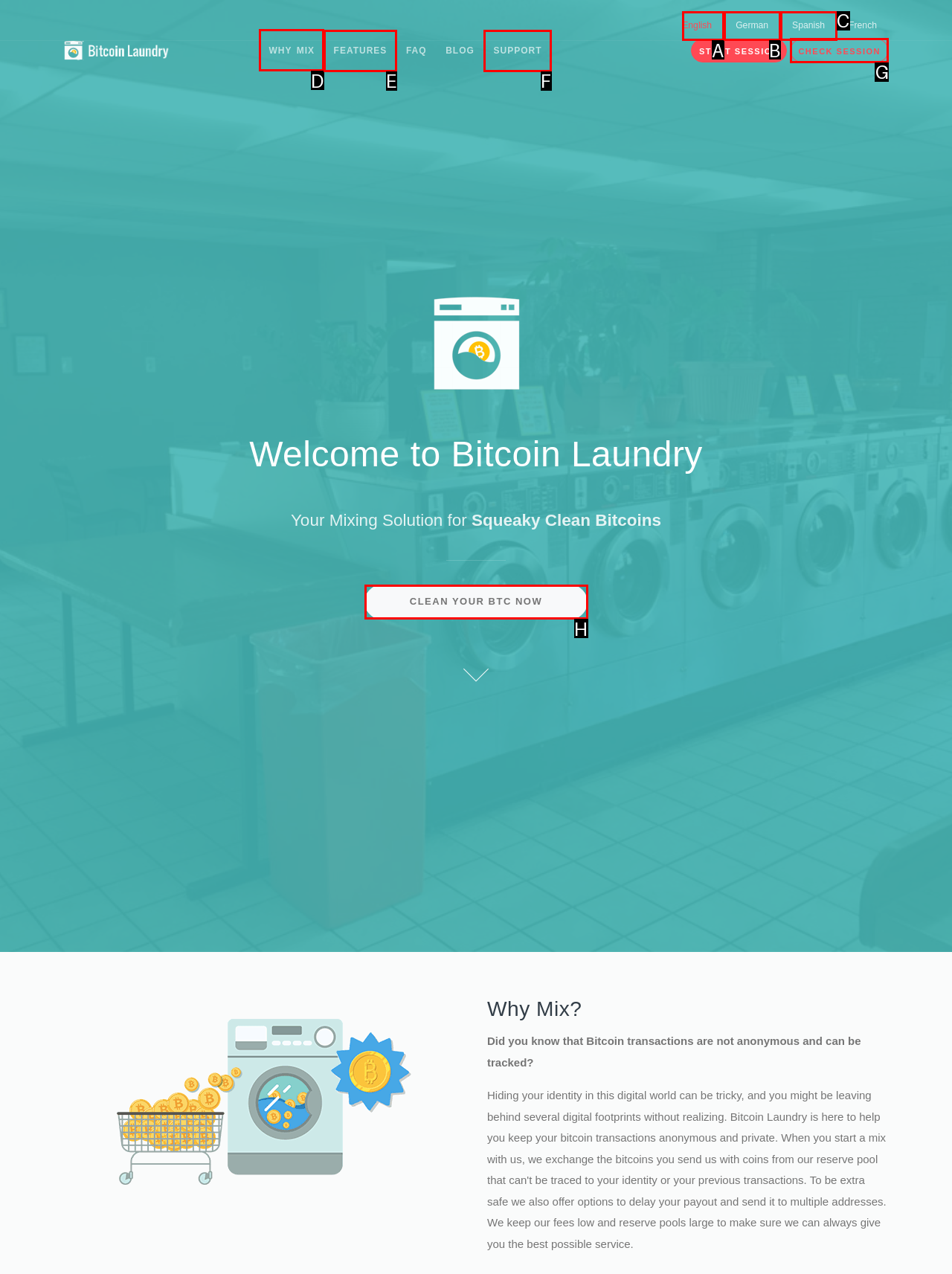Please indicate which HTML element to click in order to fulfill the following task: Learn why you should mix your bitcoins Respond with the letter of the chosen option.

D